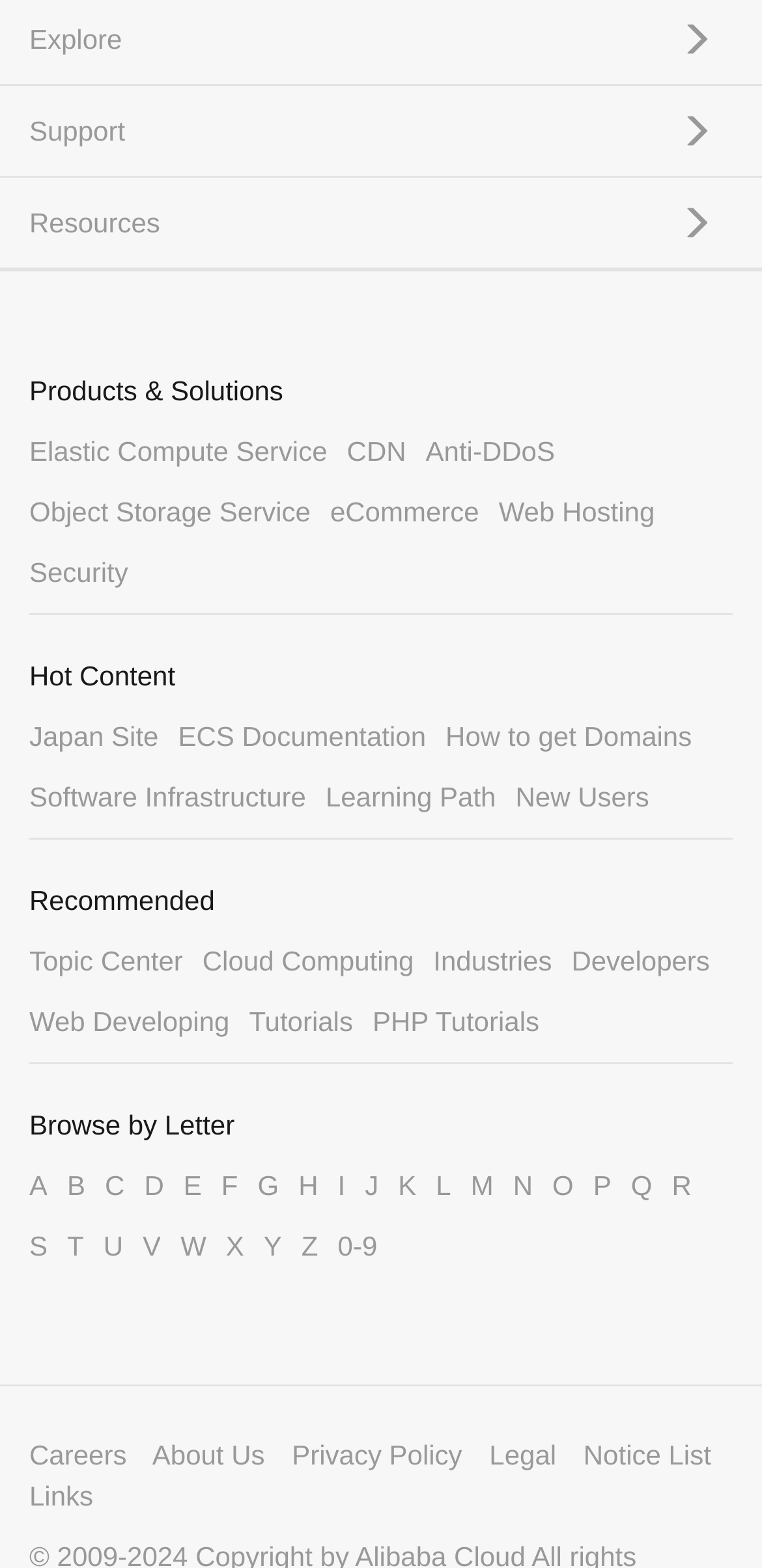Specify the bounding box coordinates of the area that needs to be clicked to achieve the following instruction: "Click on Support".

[0.0, 0.055, 1.0, 0.112]